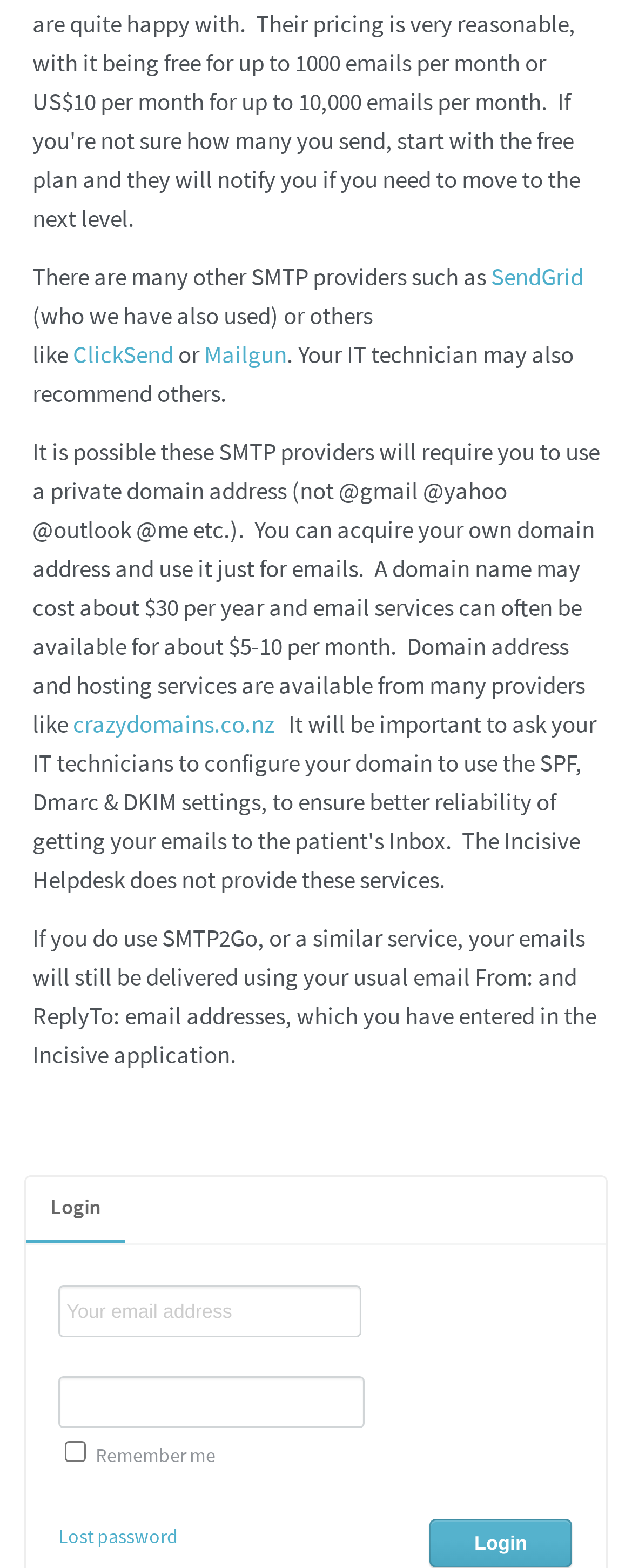Extract the bounding box coordinates of the UI element described: "parent_node: Remember me name="rememberme" value="1"". Provide the coordinates in the format [left, top, right, bottom] with values ranging from 0 to 1.

[0.103, 0.919, 0.136, 0.932]